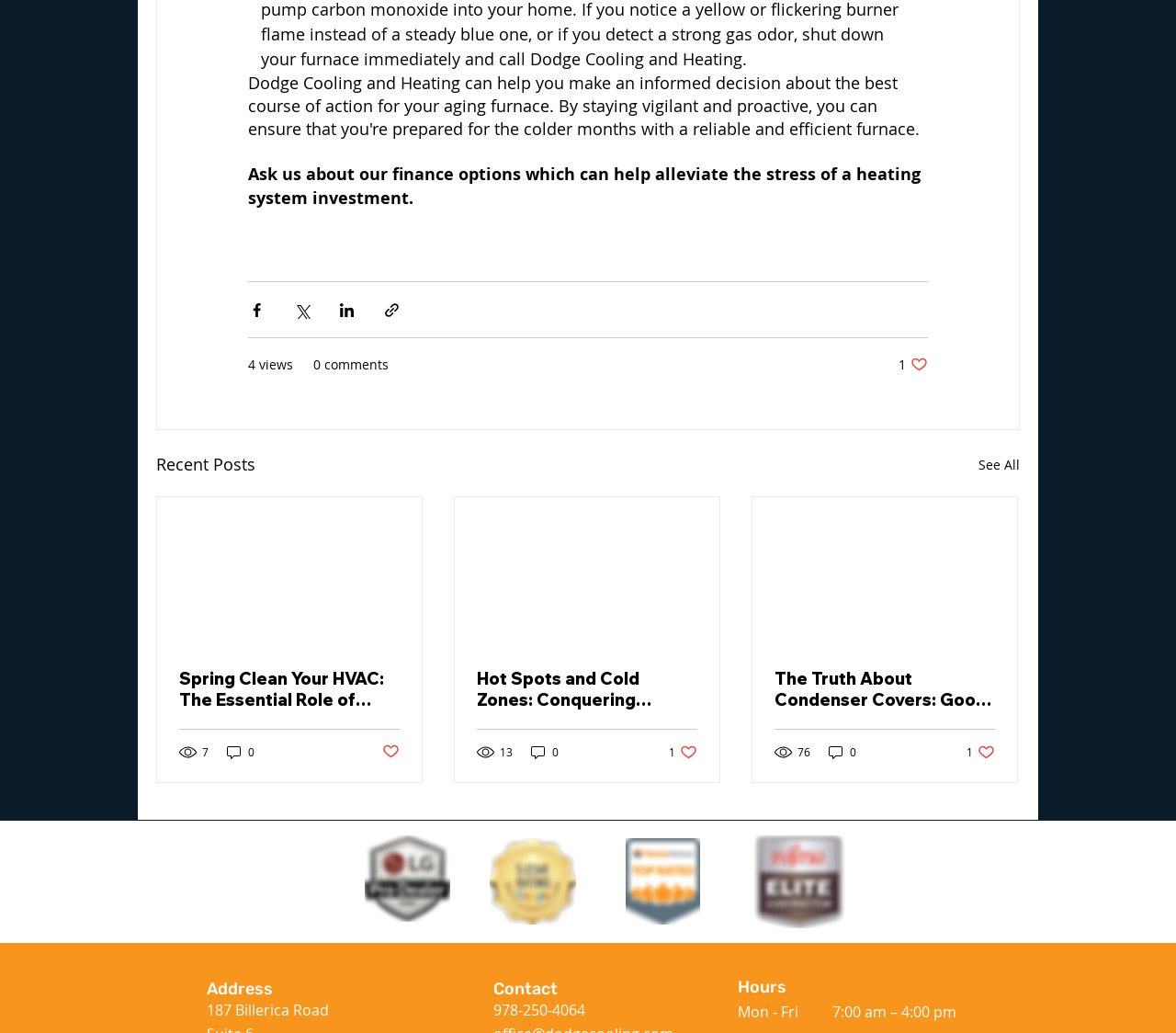Provide the bounding box coordinates of the section that needs to be clicked to accomplish the following instruction: "Go to Admission 2024-25."

None